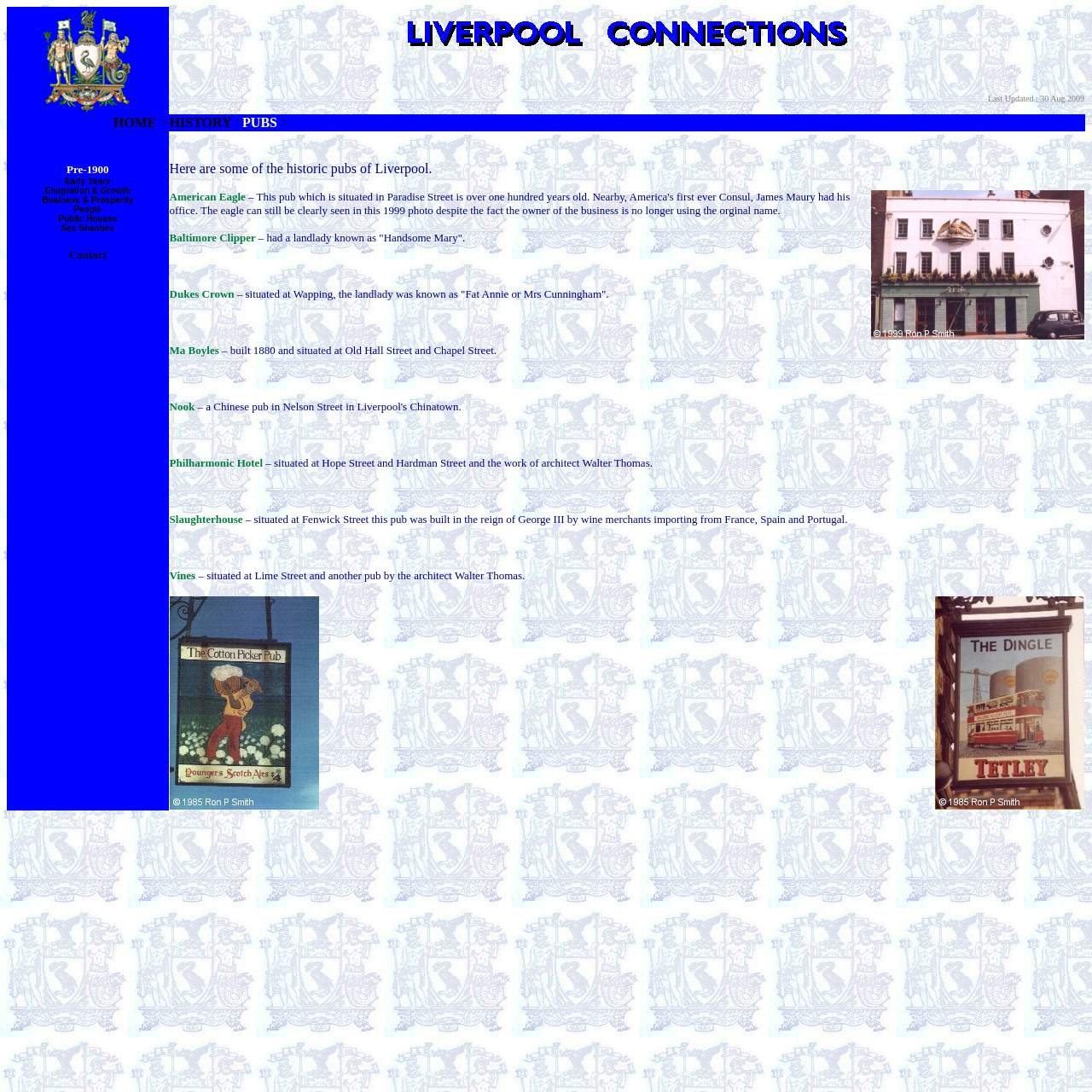Write an elaborate caption that captures the essence of the webpage.

This webpage is about historic pubs in Liverpool. At the top, there is a table with three rows. The first row contains an image on the left and a text "Liverpool Last Updated : 30 Aug 2009" on the right, with a small image of "Liverpool" above the text. The second row has a navigation menu with links to "HOME", "HISTORY", and "PUBS". The third row is the main content area, divided into two columns. 

On the left column, there are several links to different topics, including "Early Years", "Emigration & Growth", "Business & Prosperity", "People", "Public Houses", "Sea Shanties", and "Contact". 

On the right column, there is a descriptive text about historic pubs in Liverpool, with several images of pubs scattered throughout the text. The text describes pubs such as "The American Eagle", "Baltimore Clipper", "Dukes Crown", "Ma Boyles", "Nook", "Philharmonic Hotel", "Slaughterhouse", "Vines", "The Cotton Picker", and "The Dingle". Each pub has a brief description, including its location and some historical information. The images of the pubs are placed near their corresponding descriptions.